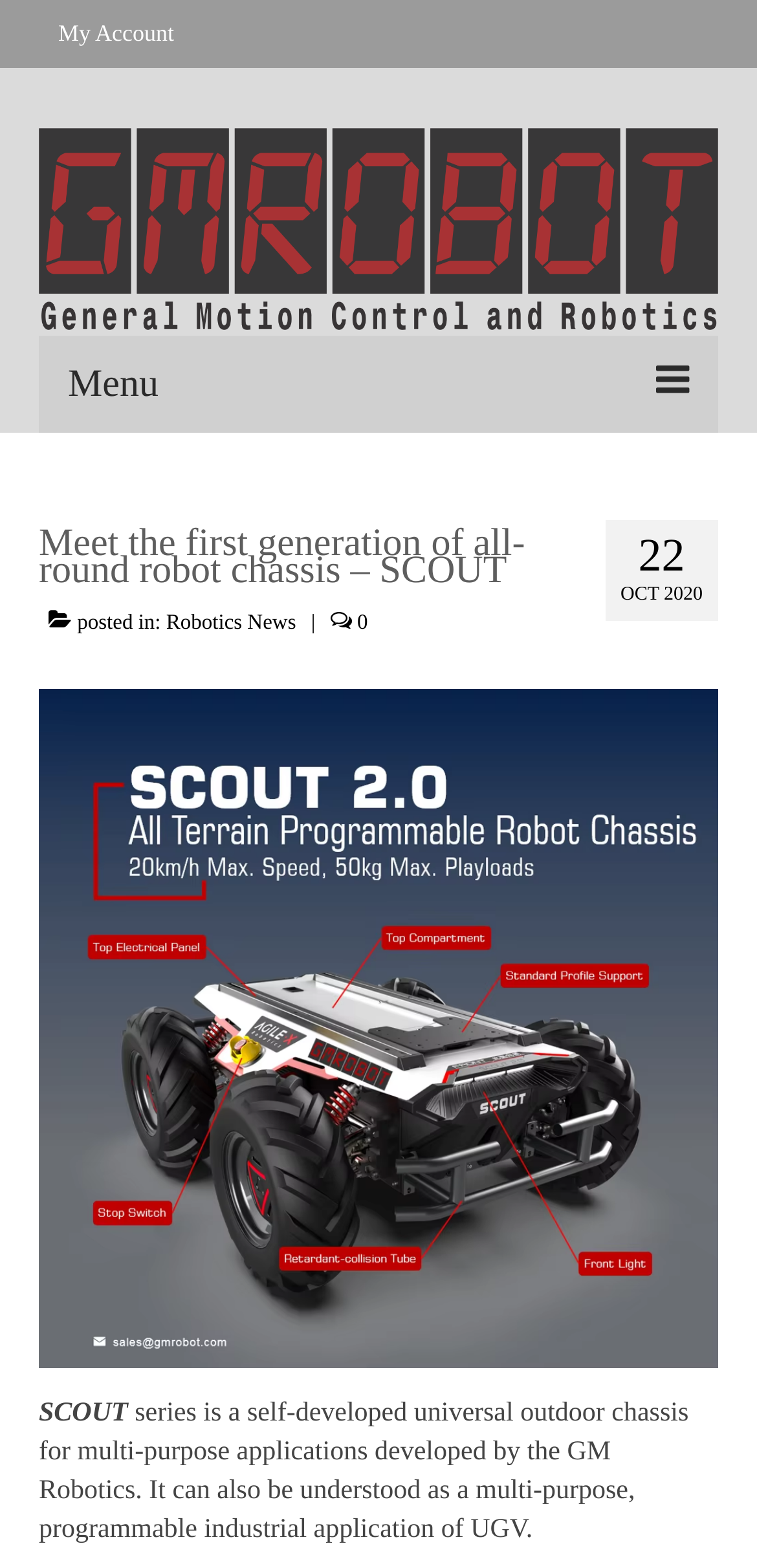Please determine the bounding box coordinates of the element's region to click for the following instruction: "Learn more about Robotics News".

[0.115, 0.339, 0.923, 0.39]